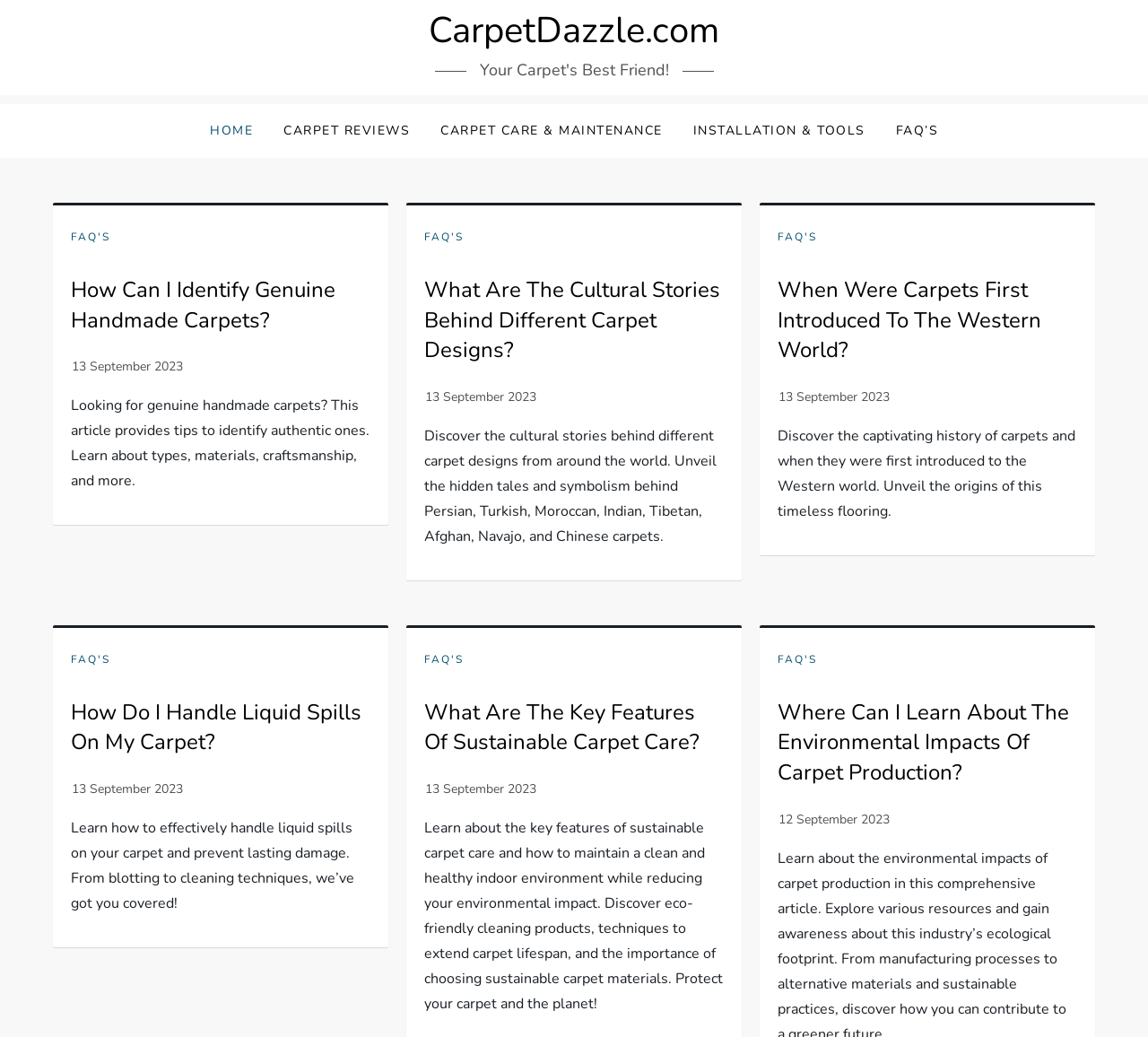Give a one-word or short phrase answer to the question: 
How many FAQs are listed on this webpage?

5